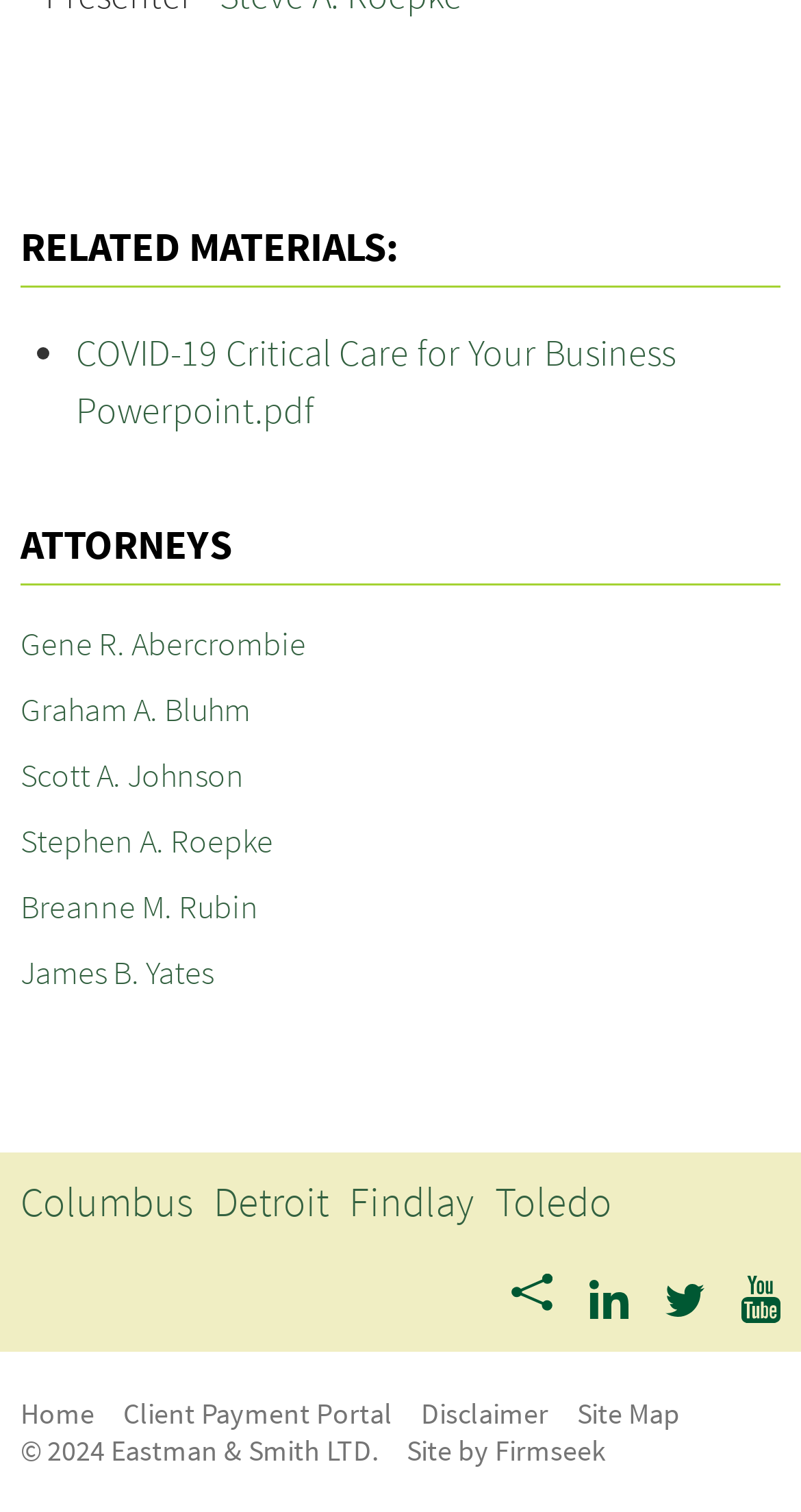Reply to the question with a single word or phrase:
What is the purpose of the 'Client Payment Portal' link?

Unknown